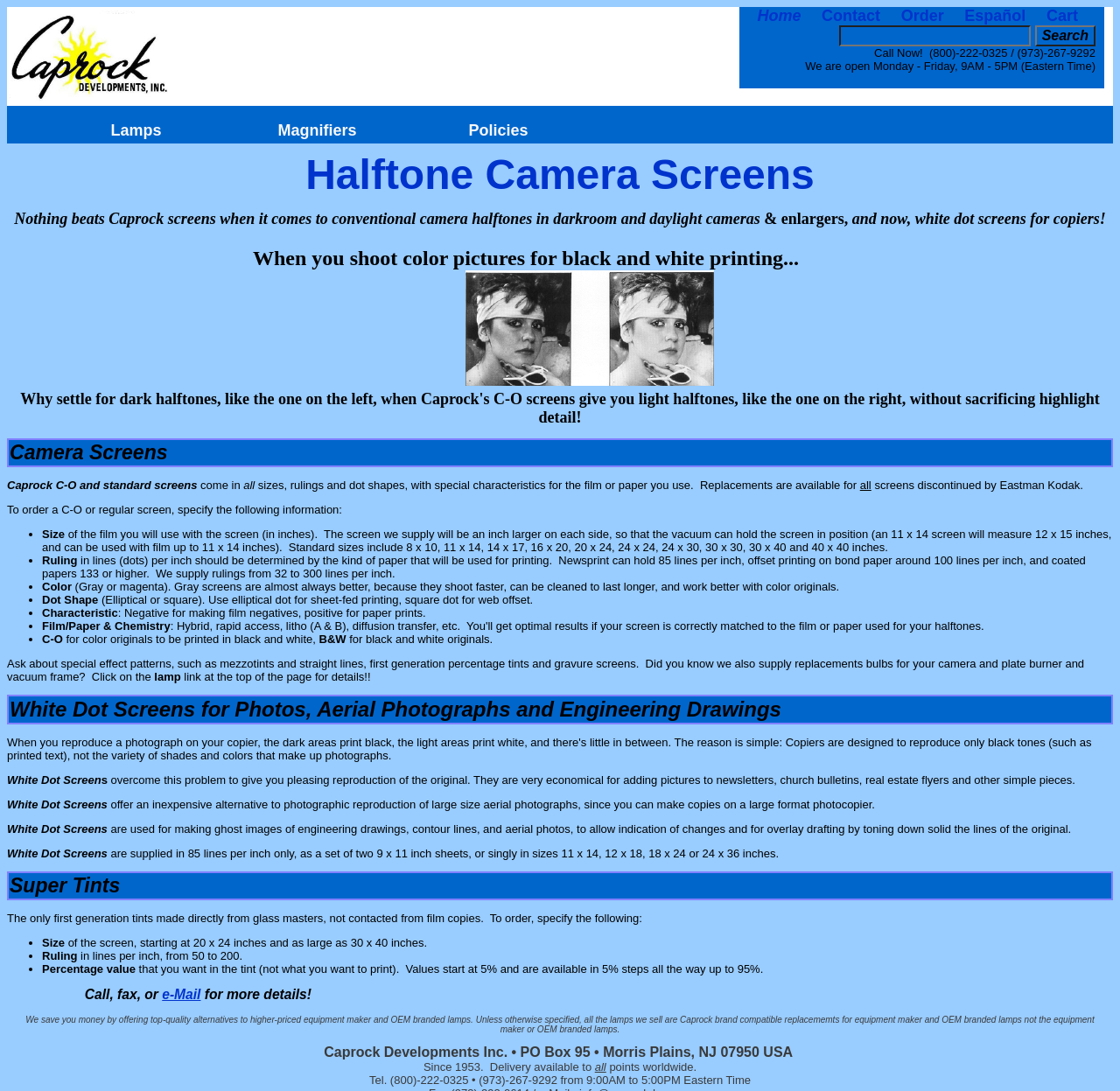Determine the bounding box coordinates for the element that should be clicked to follow this instruction: "Search". The coordinates should be given as four float numbers between 0 and 1, in the format [left, top, right, bottom].

[0.924, 0.023, 0.978, 0.043]